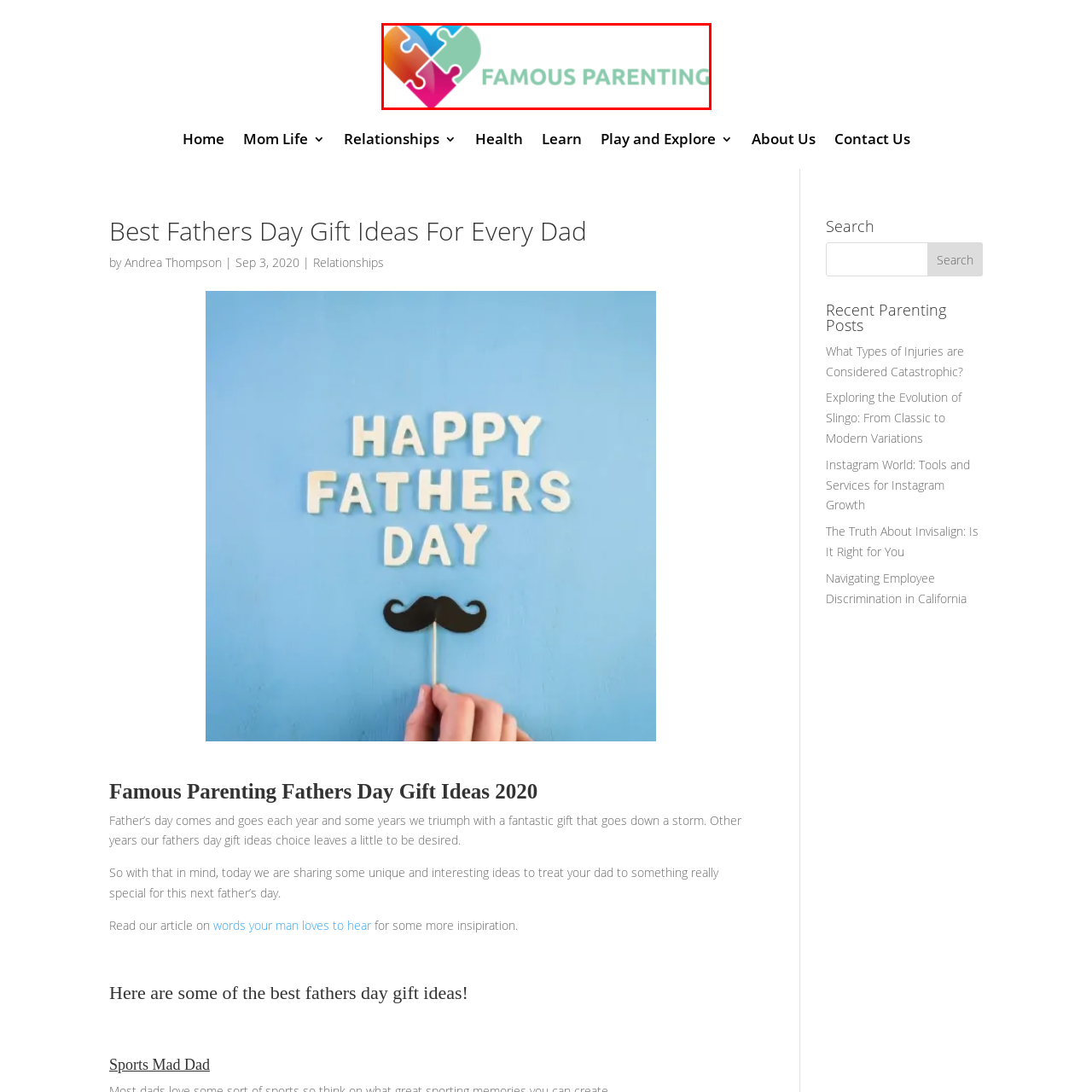Check the section outlined in red, How many colors are used in the puzzle pieces of the logo? Please reply with a single word or phrase.

Four